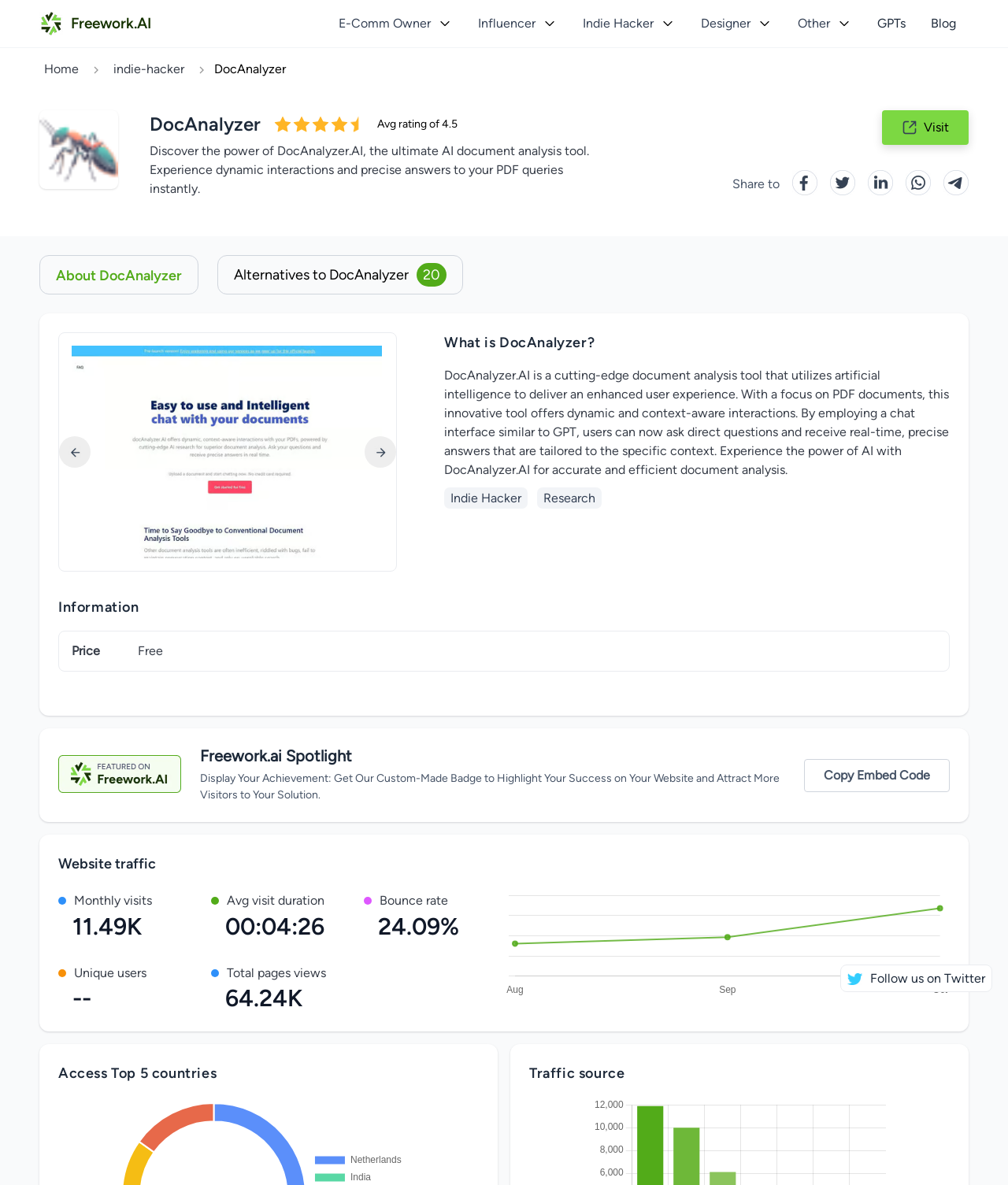What is the purpose of the 'Get Our Custom-Made Badge' section?
Answer the question with a thorough and detailed explanation.

The purpose of the 'Get Our Custom-Made Badge' section can be inferred from the static text element with the text 'Display Your Achievement: Get Our Custom-Made Badge to Highlight Your Success on Your Website and Attract More Visitors to Your Solution'.